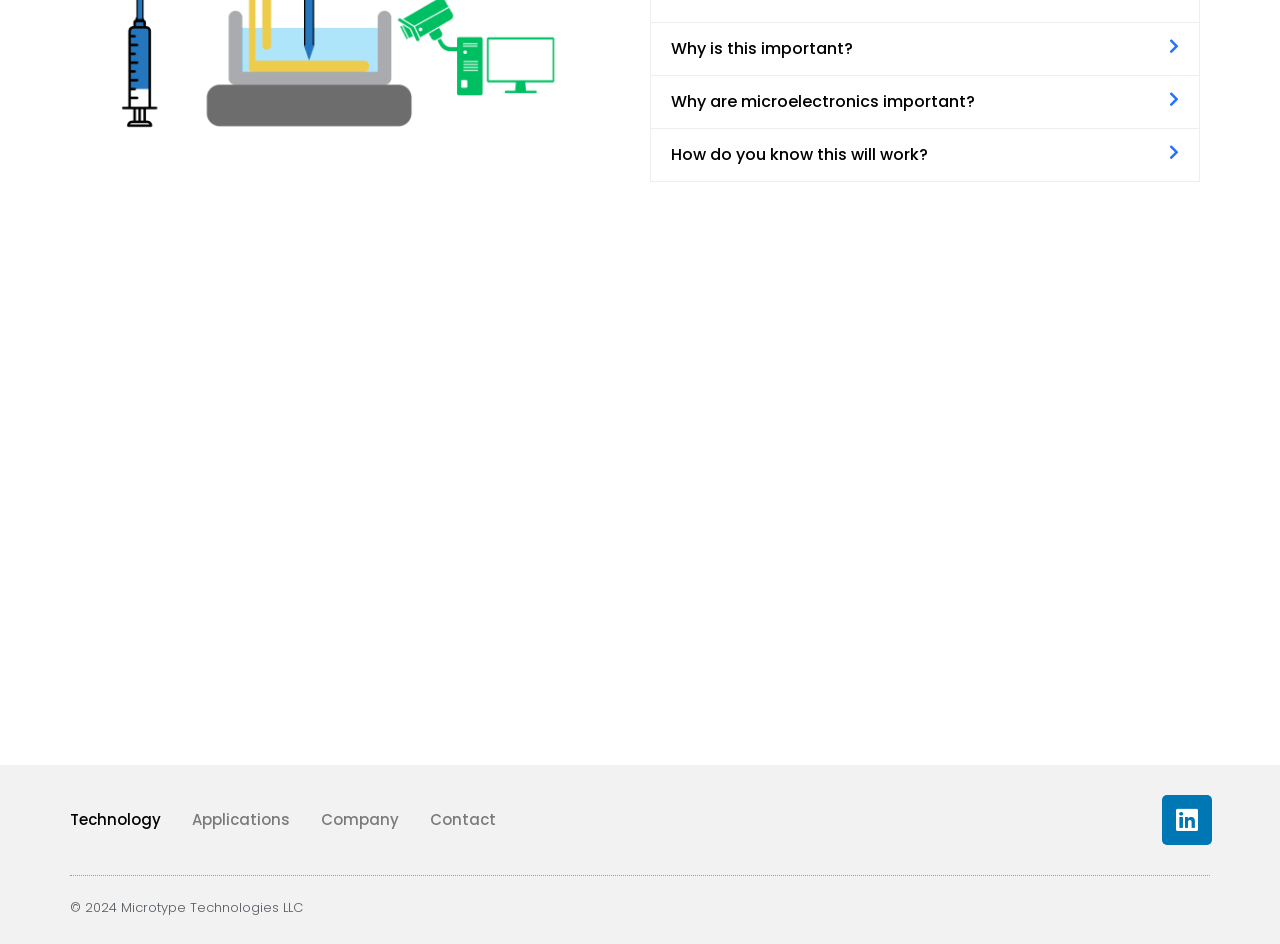Locate the bounding box coordinates of the clickable area needed to fulfill the instruction: "Click on 'Why are microelectronics important?'".

[0.509, 0.081, 0.937, 0.136]